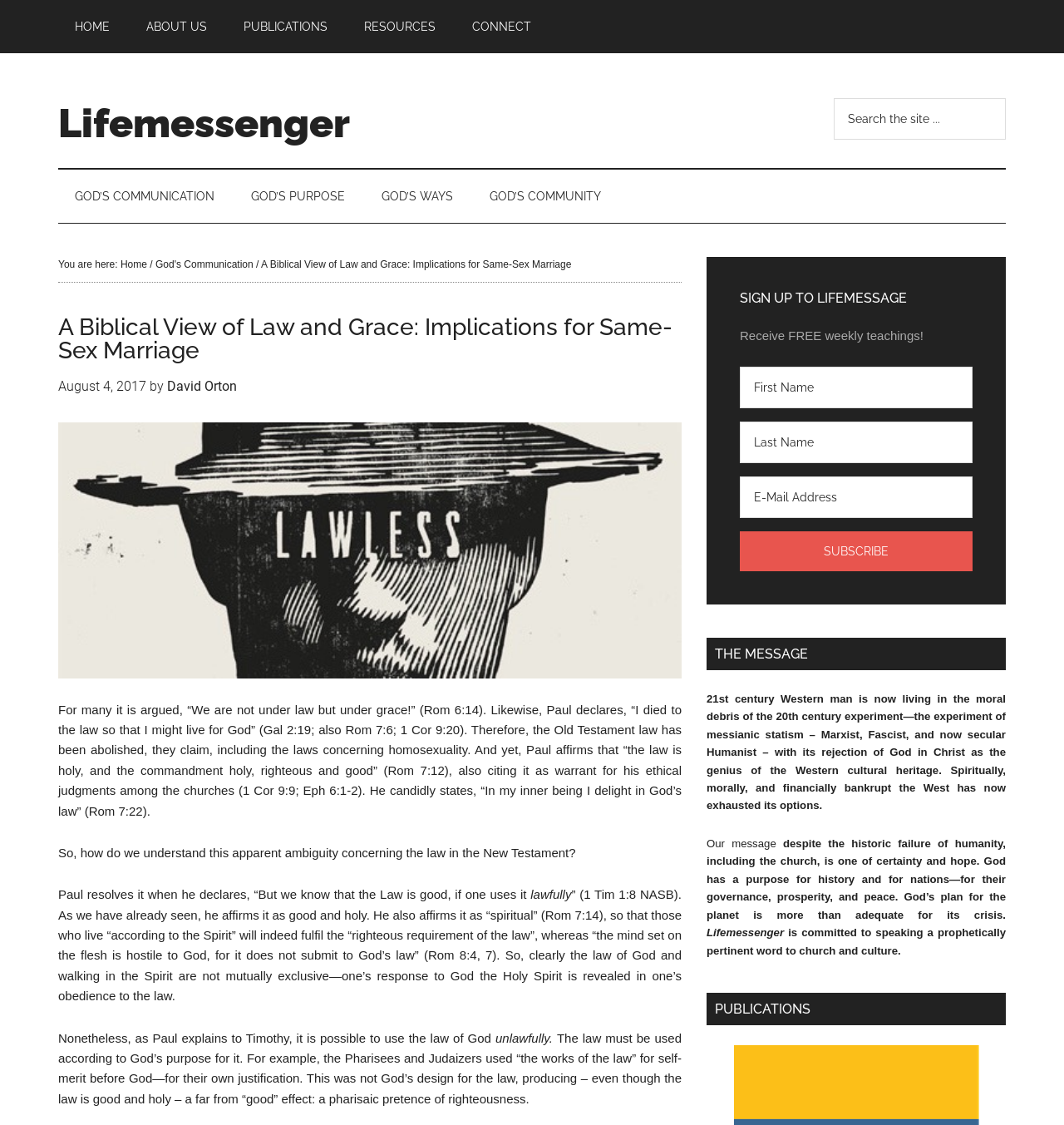Please specify the bounding box coordinates of the element that should be clicked to execute the given instruction: 'Search the site'. Ensure the coordinates are four float numbers between 0 and 1, expressed as [left, top, right, bottom].

[0.784, 0.087, 0.945, 0.124]